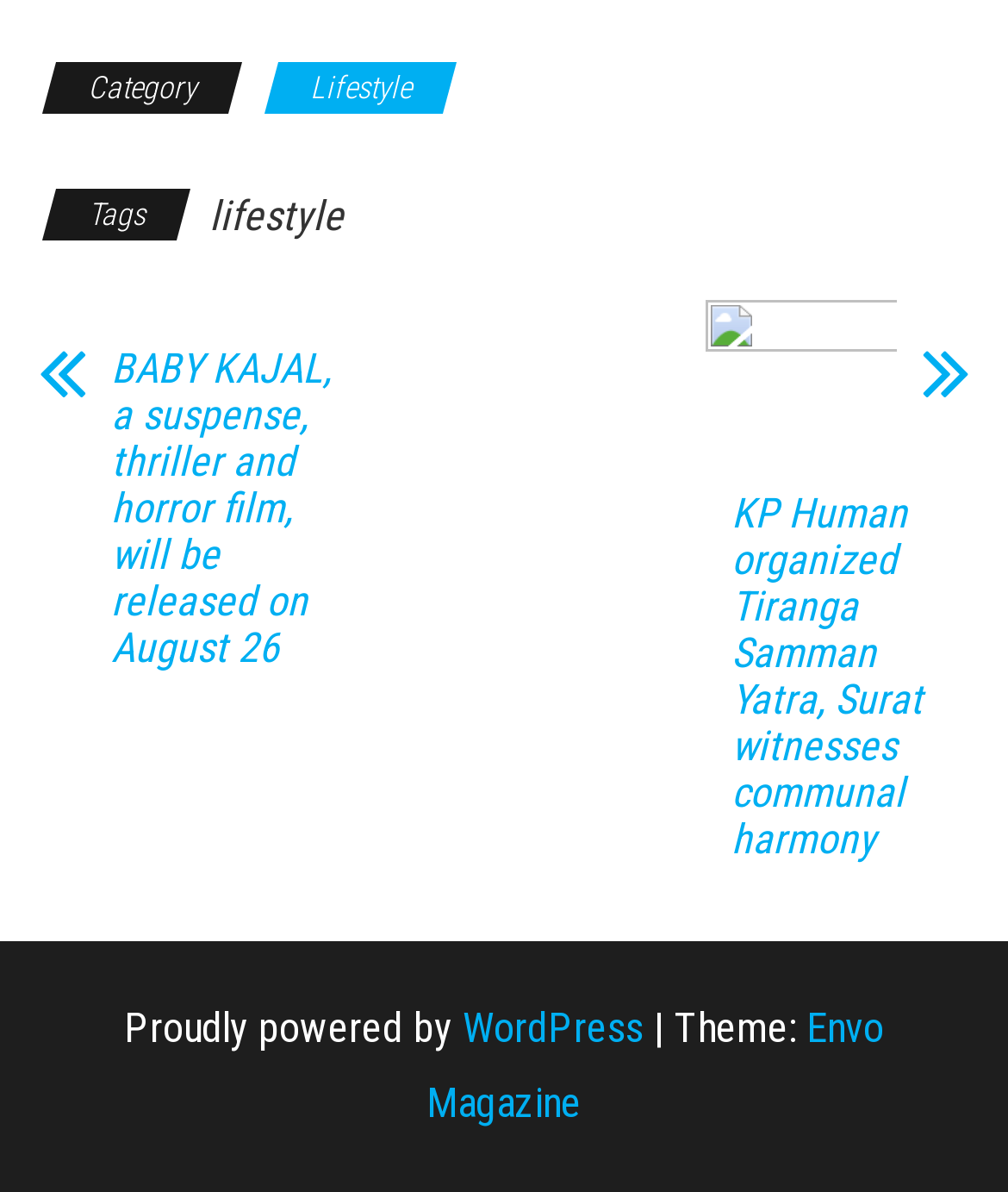Please determine the bounding box coordinates of the element's region to click in order to carry out the following instruction: "Click on bj알바 category". The coordinates should be four float numbers between 0 and 1, i.e., [left, top, right, bottom].

None